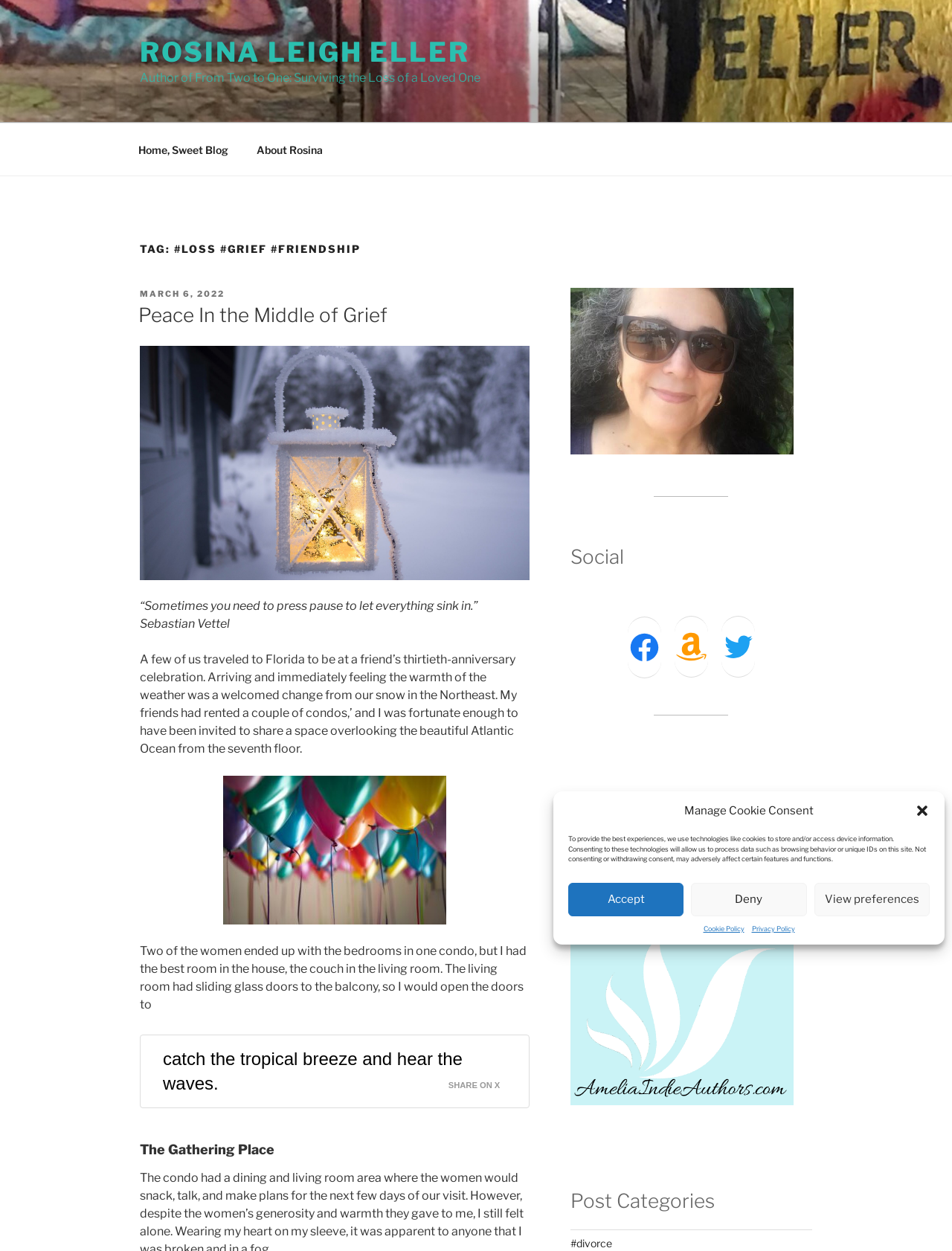Please specify the coordinates of the bounding box for the element that should be clicked to carry out this instruction: "Subscribe". The coordinates must be four float numbers between 0 and 1, formatted as [left, top, right, bottom].

None